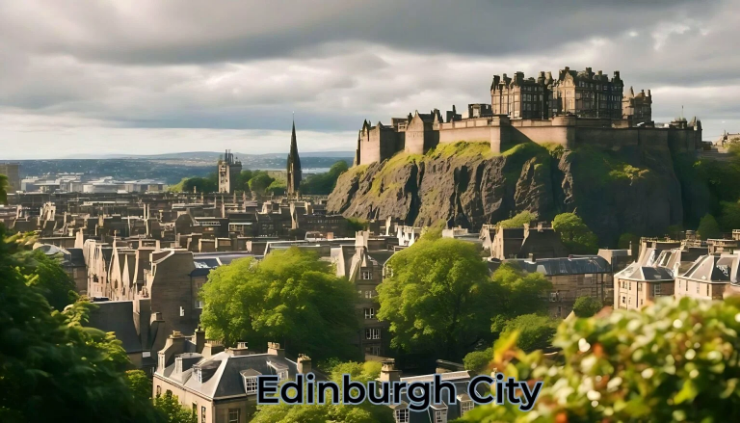What is the mood evoked by the clouds in the sky?
Using the image as a reference, answer the question with a short word or phrase.

Dramatic